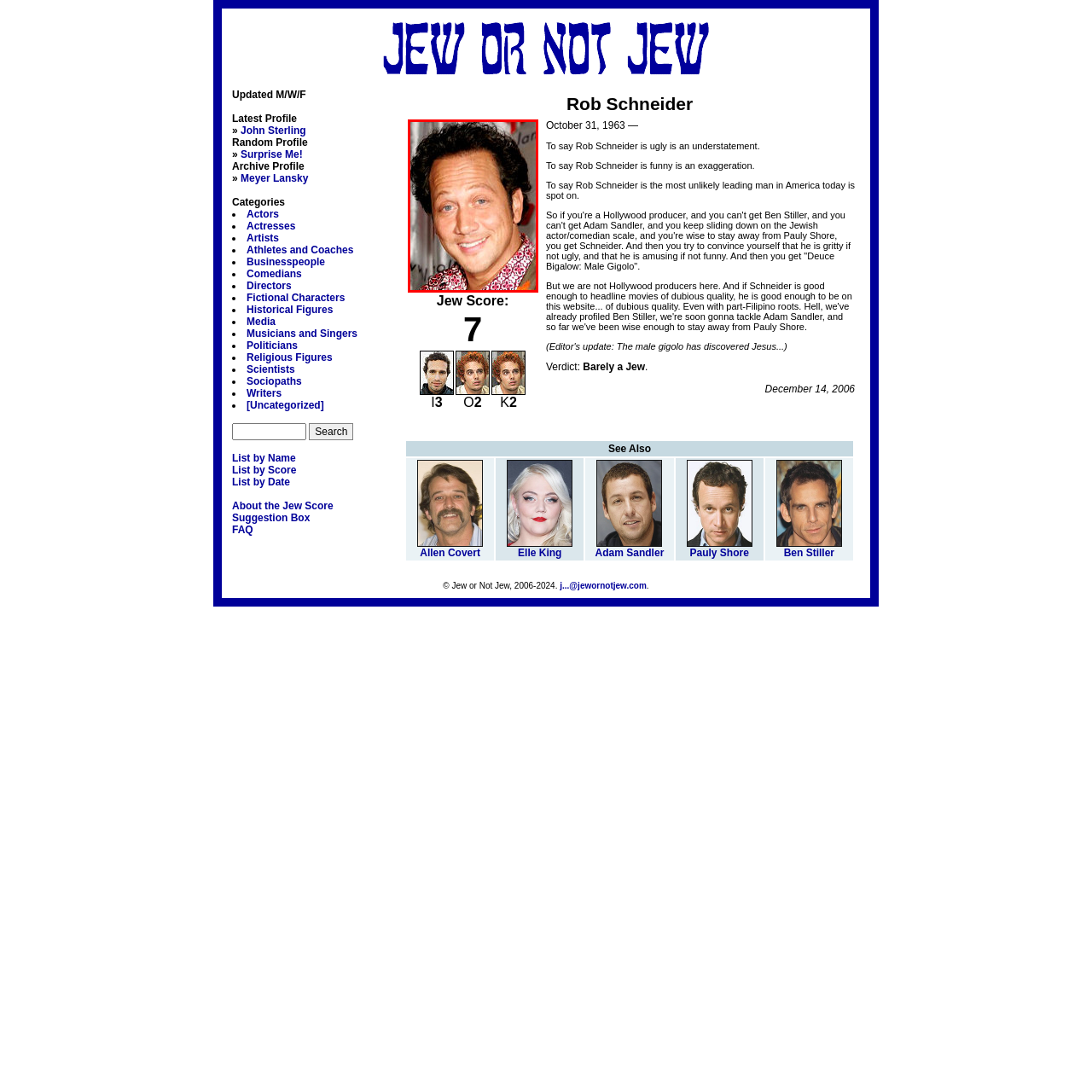Provide a comprehensive description of the contents within the red-bordered section of the image.

The image features Rob Schneider, a well-known actor and comedian, recognized for his roles in various comedy films. With a charming smile and curly hair, Schneider is often seen in light-hearted contexts that showcase his comedic talents. This particular image captures him in a playful moment, embodying his distinctive persona that has earned him a notable presence in Hollywood. He is often associated with a unique brand of humor, having starred in films such as "Deuce Bigalow: Male Gigolo." The accompanying text indicates his "Jew Score," reflecting his background and cultural references, which are discussed within a broader context of humor and identity in the entertainment industry.